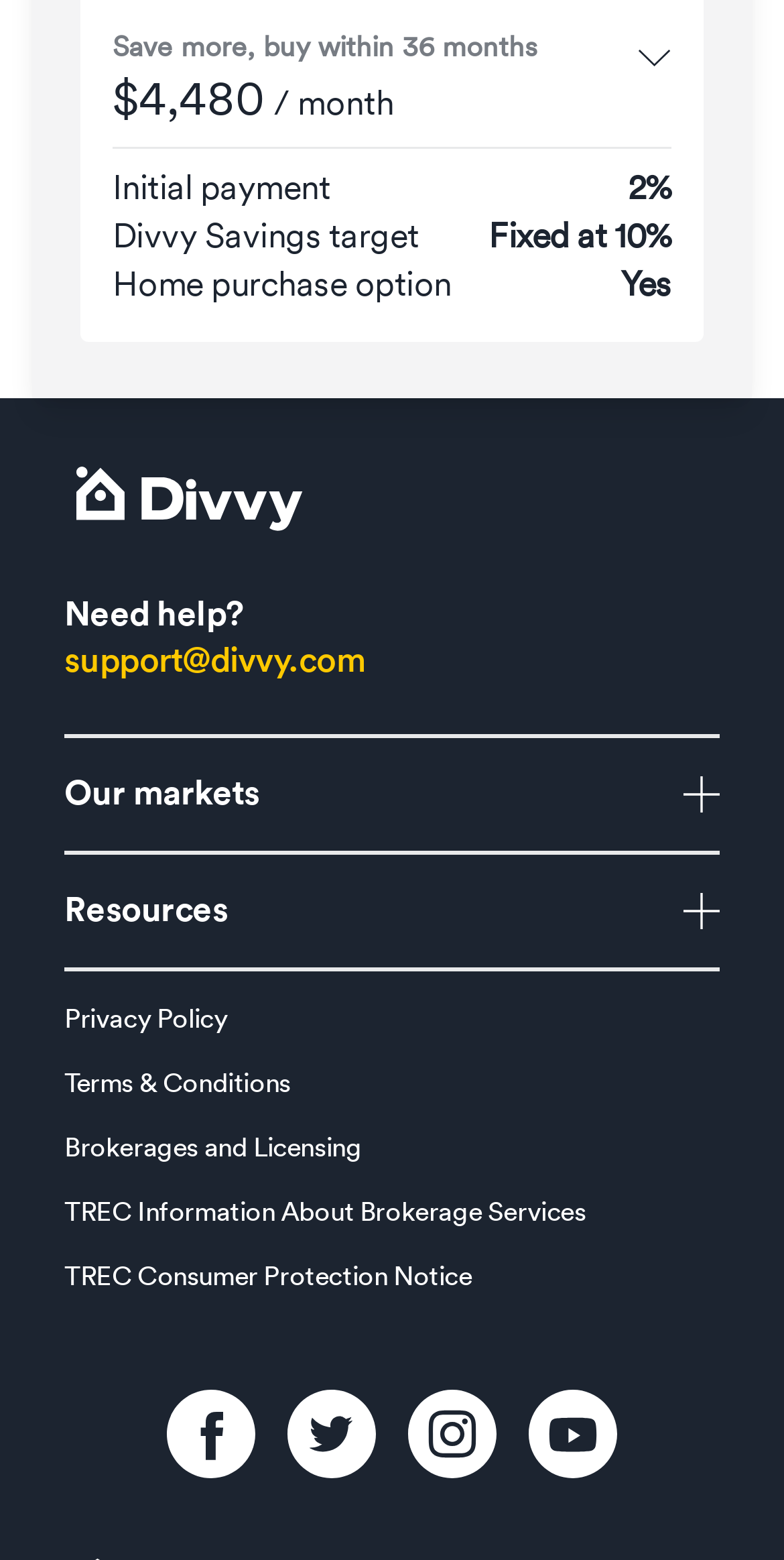Respond to the question below with a concise word or phrase:
What is the company name?

Divvy Homes